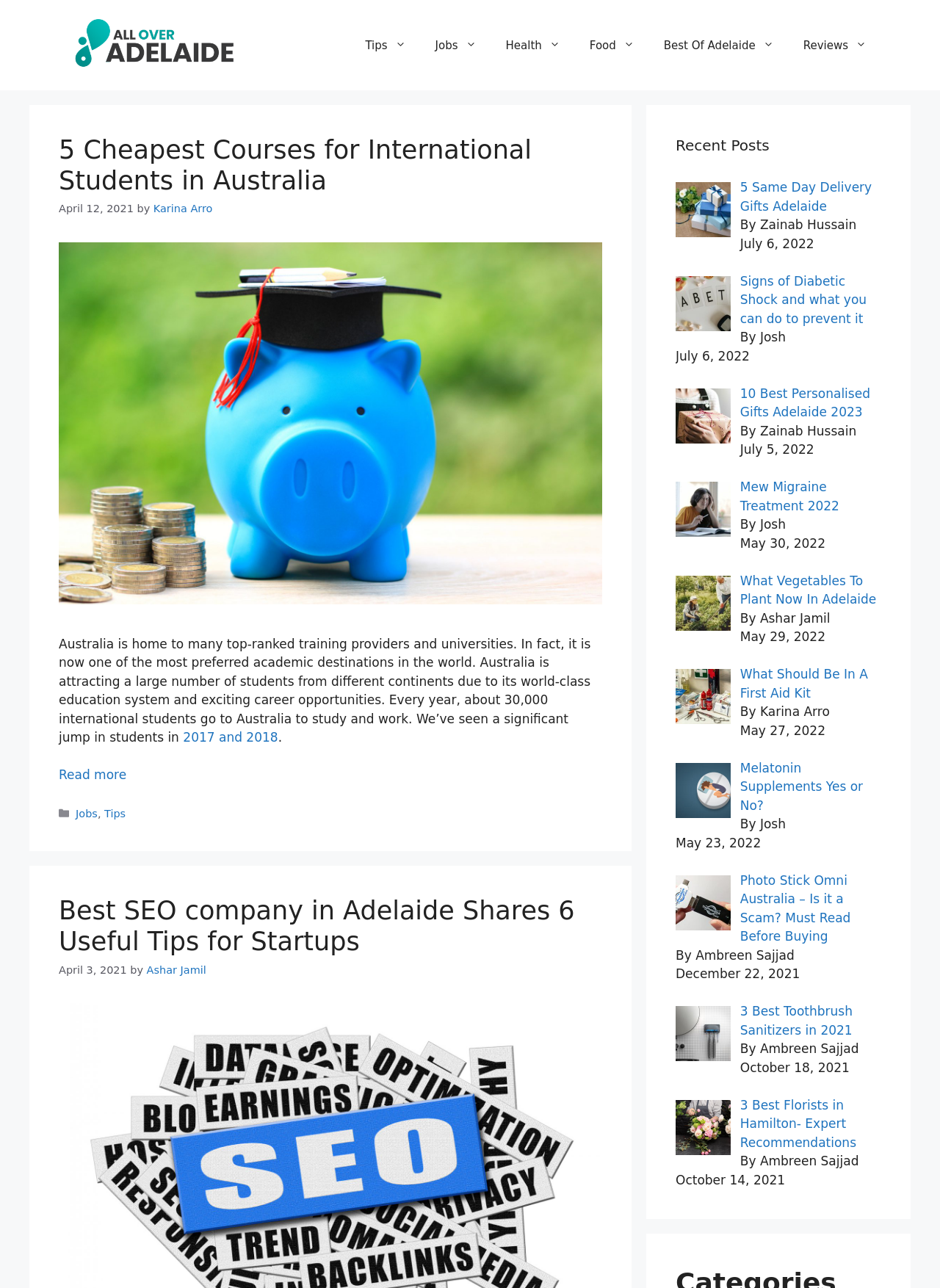How many categories are listed in the footer section?
Based on the image, provide a one-word or brief-phrase response.

2